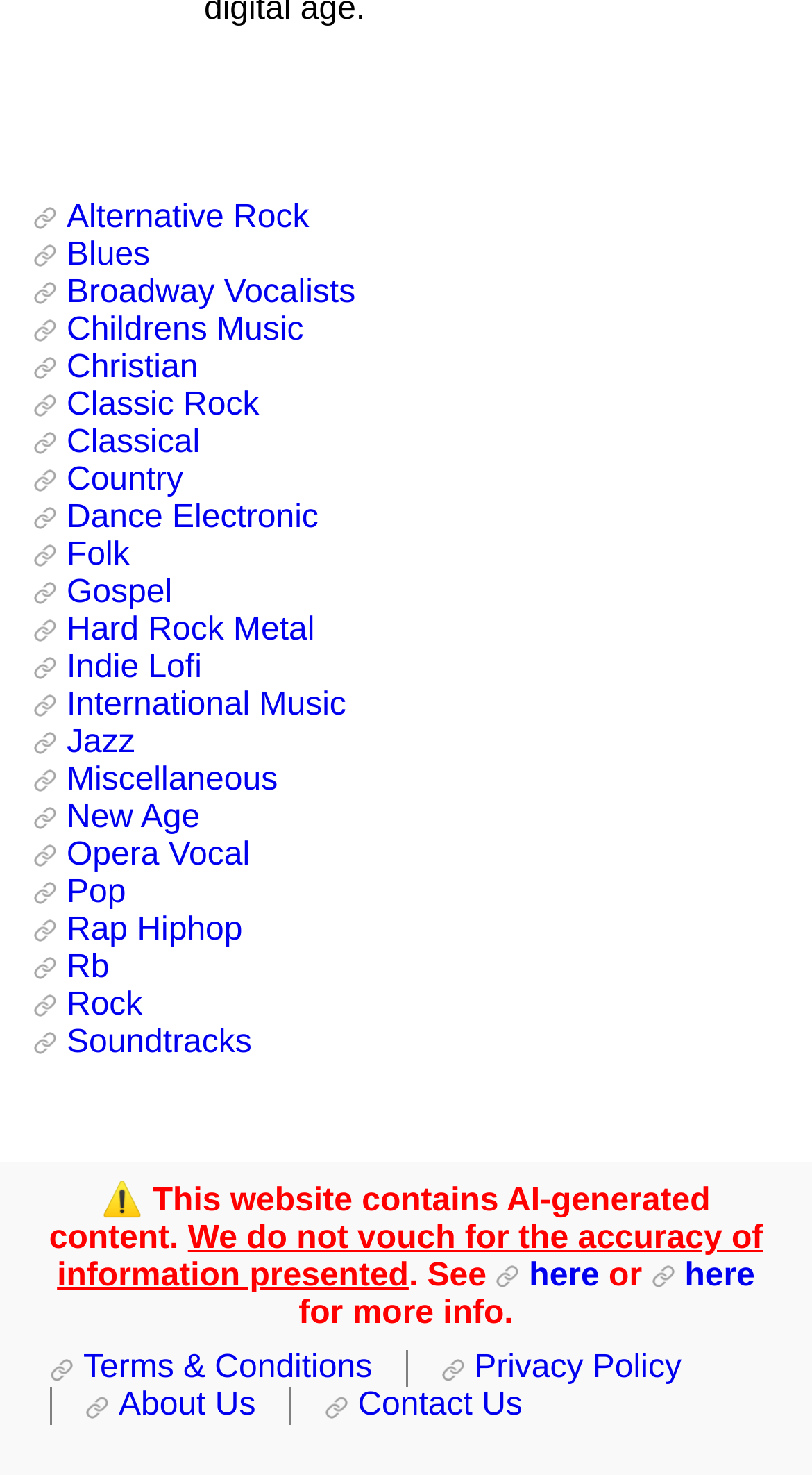Show the bounding box coordinates for the element that needs to be clicked to execute the following instruction: "Read Terms & Conditions". Provide the coordinates in the form of four float numbers between 0 and 1, i.e., [left, top, right, bottom].

[0.062, 0.916, 0.499, 0.941]